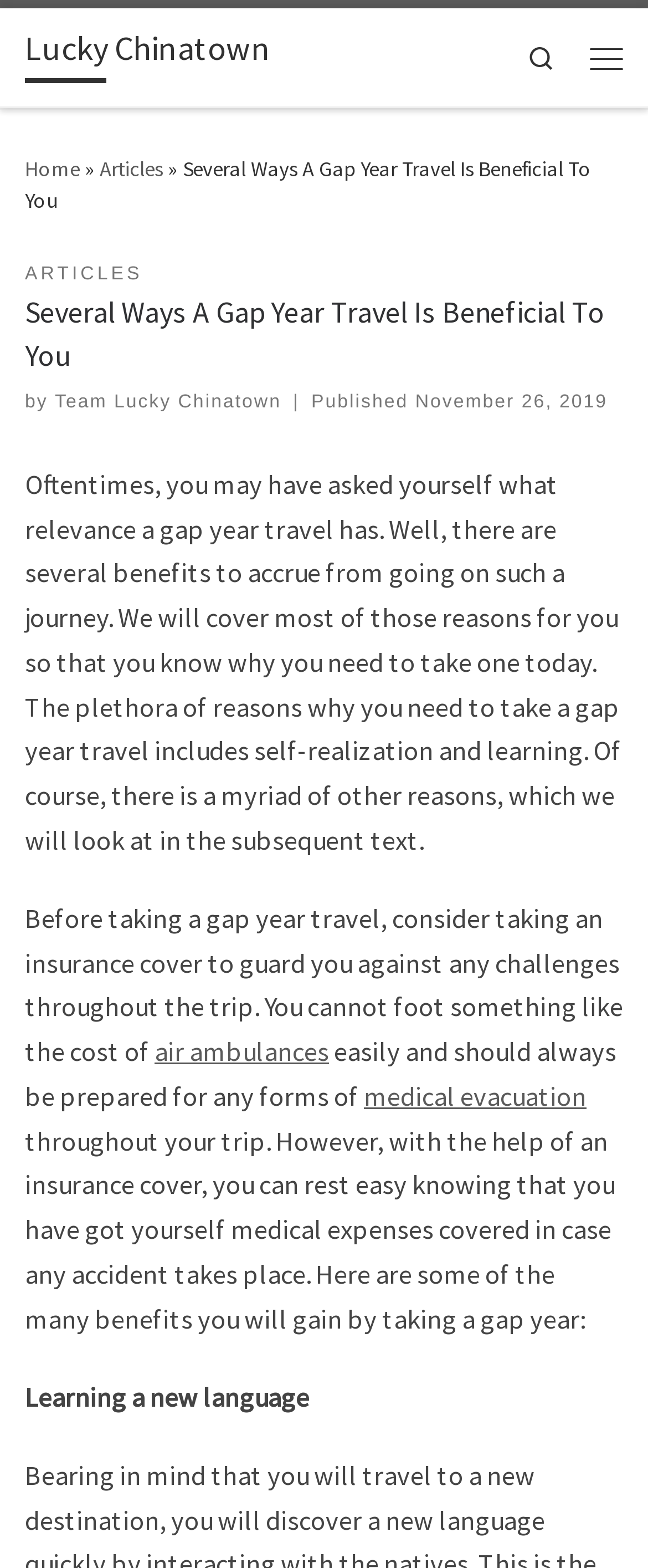Who is the author of the article?
Kindly offer a detailed explanation using the data available in the image.

The author of the article is mentioned in the byline, which says 'by Team Lucky Chinatown'.